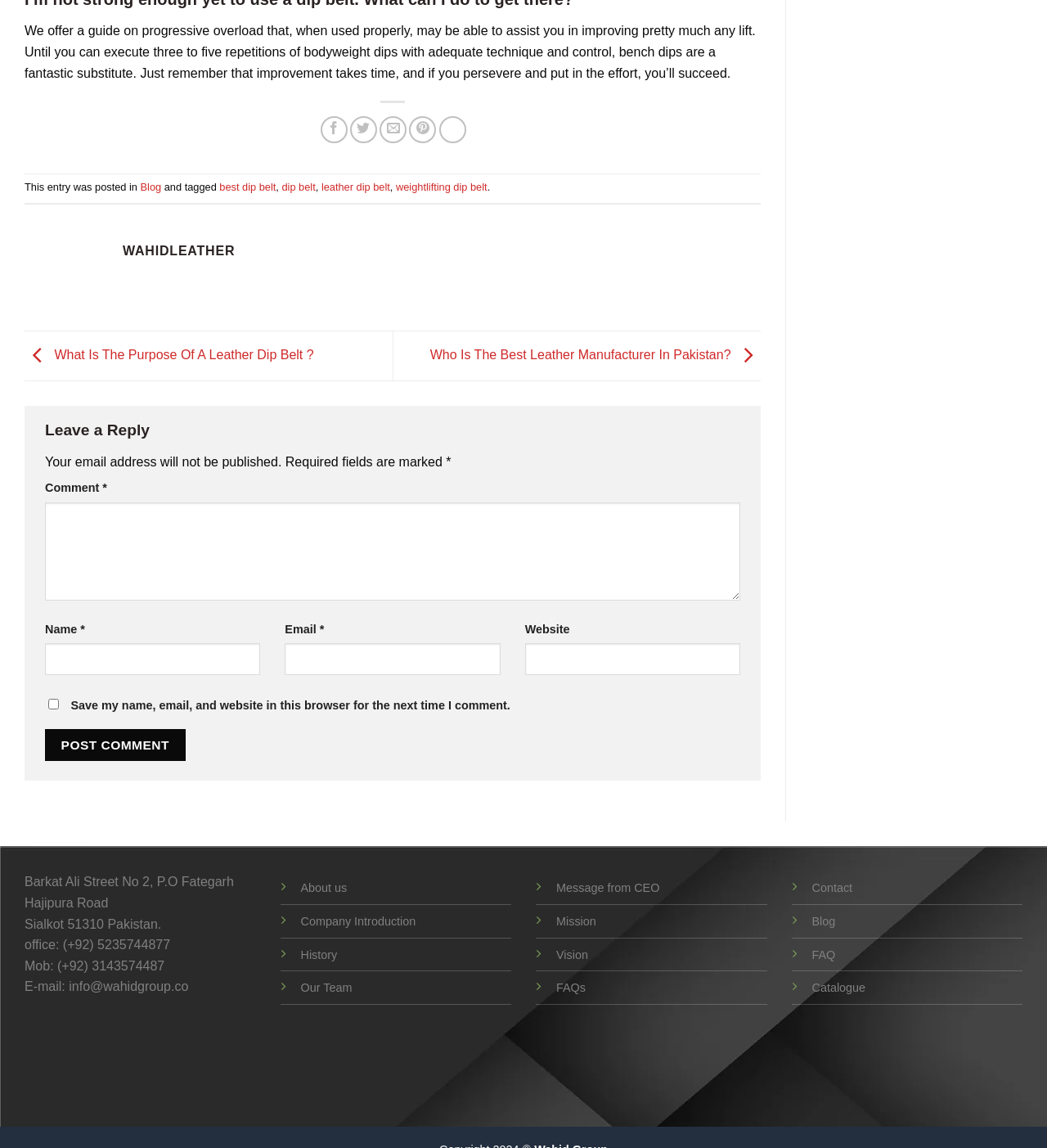Pinpoint the bounding box coordinates for the area that should be clicked to perform the following instruction: "Click on the link to know what is the purpose of a leather dip belt".

[0.023, 0.303, 0.3, 0.315]